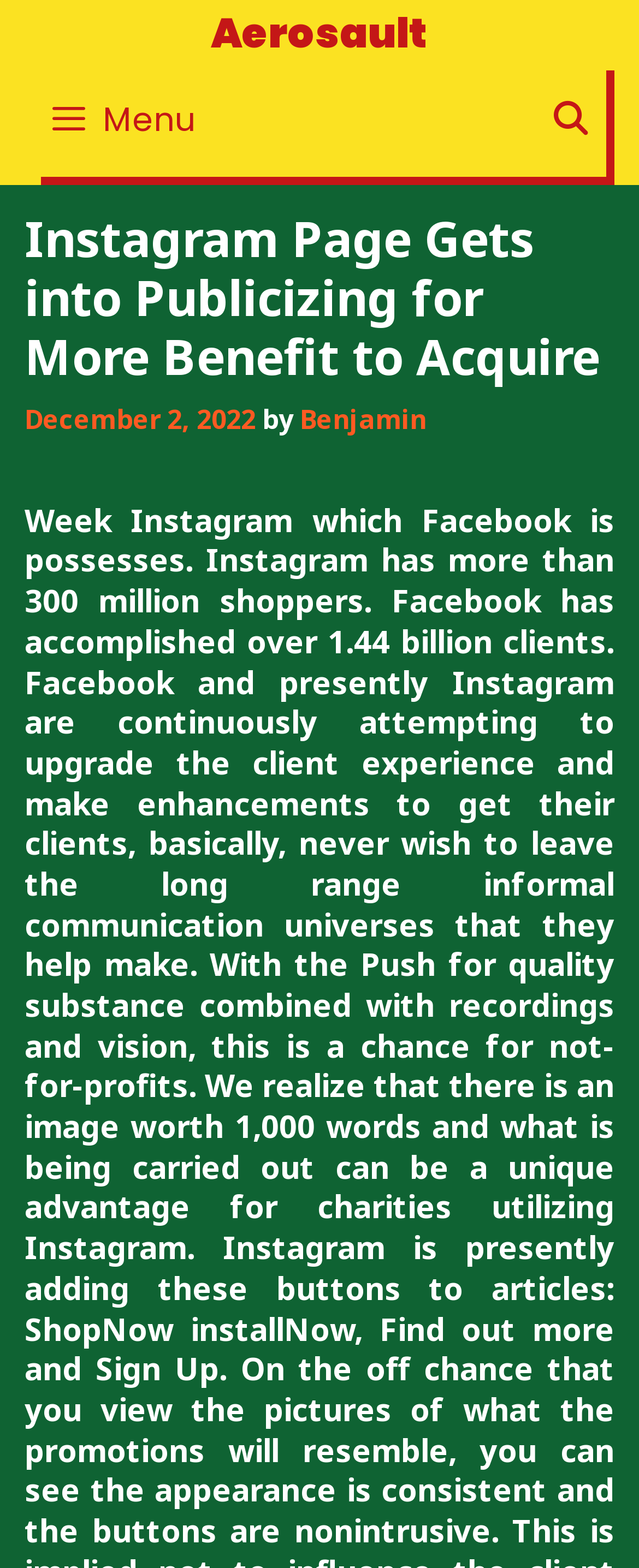Provide the bounding box coordinates of the HTML element described as: "December 8, 2022December 2, 2022". The bounding box coordinates should be four float numbers between 0 and 1, i.e., [left, top, right, bottom].

[0.038, 0.255, 0.4, 0.278]